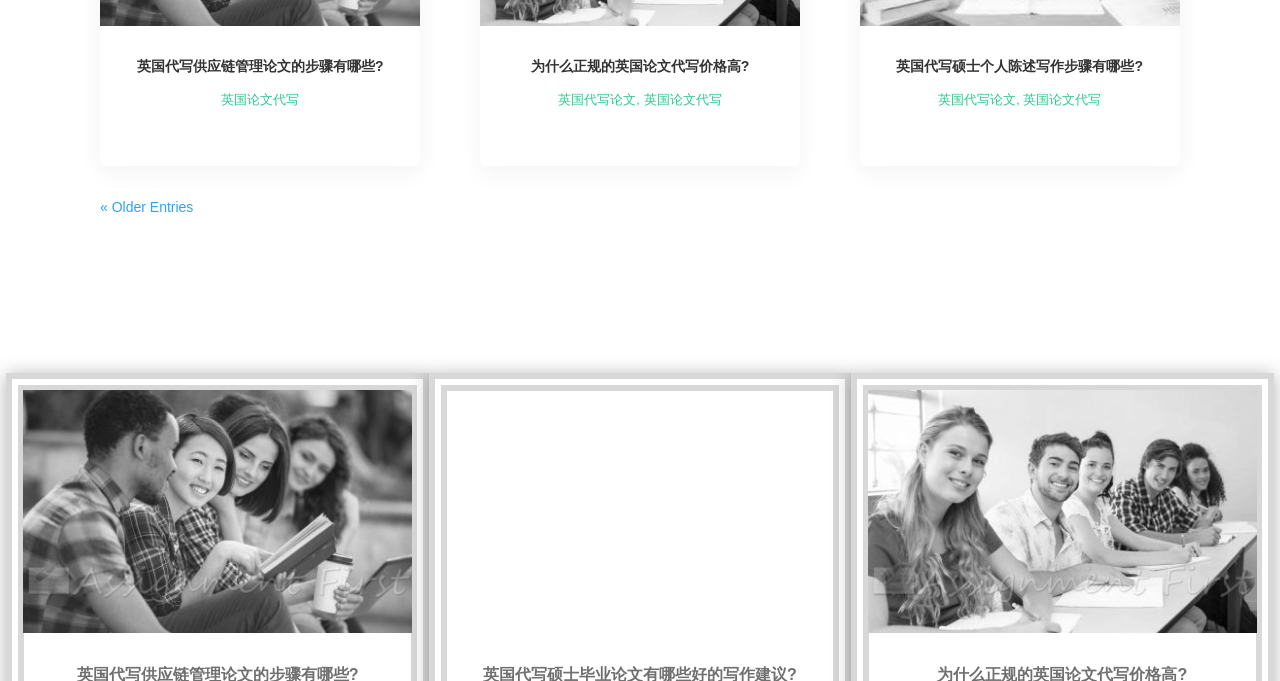Please provide a short answer using a single word or phrase for the question:
What is the text of the third heading?

英国代写硕士个人陈述写作步骤有哪些?